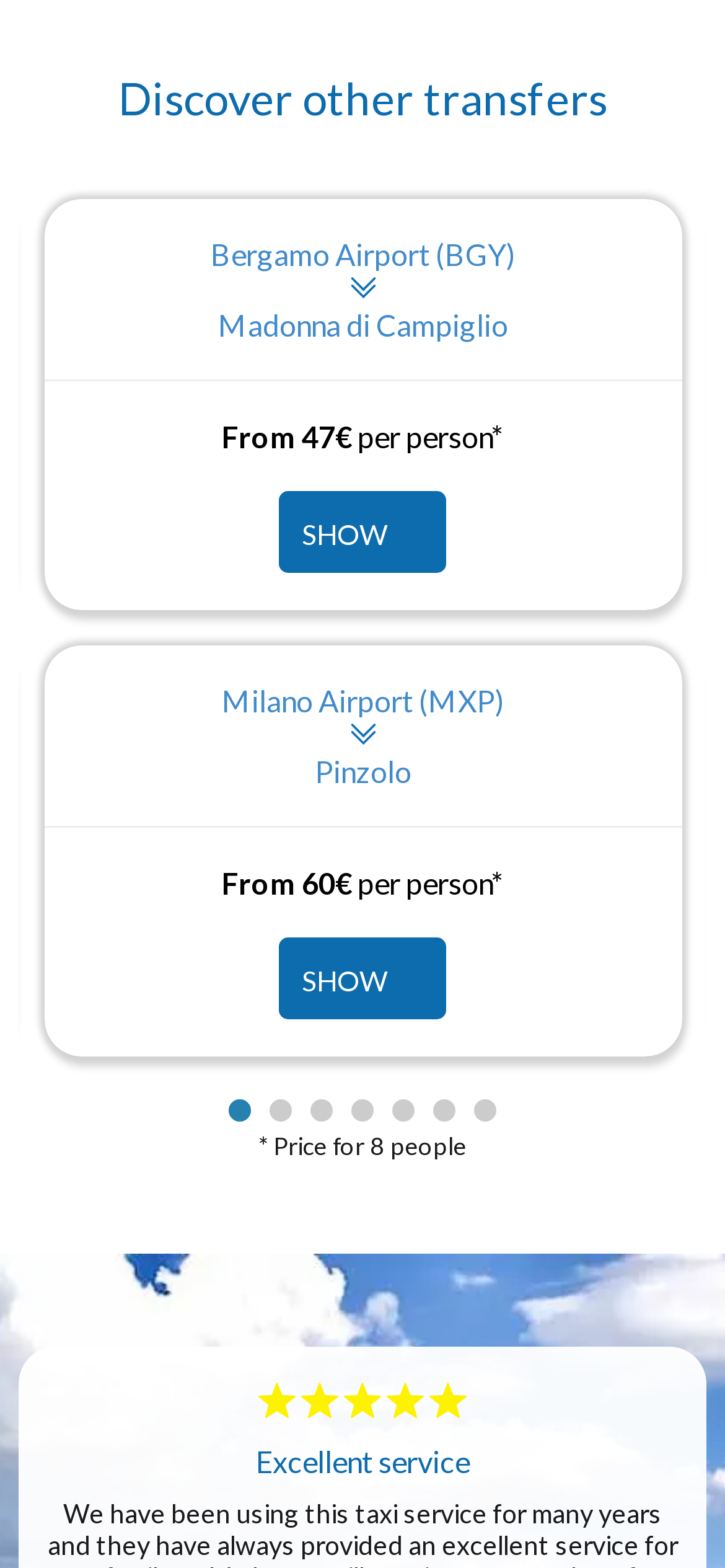Find the bounding box coordinates for the area that must be clicked to perform this action: "Click the 'SHOW vai' button to view more information about Milano Airport transfer".

[0.385, 0.598, 0.616, 0.65]